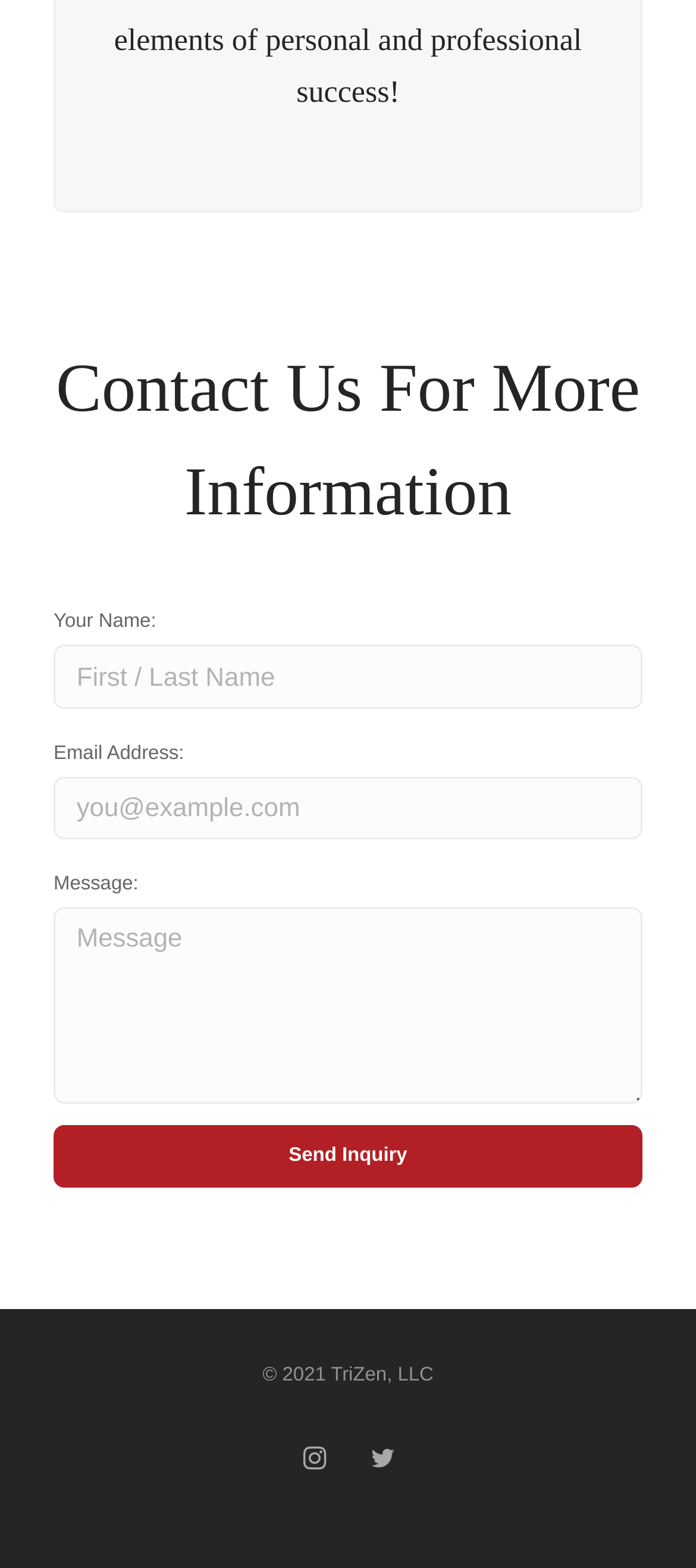Please determine the bounding box coordinates for the UI element described here. Use the format (top-left x, top-left y, bottom-right x, bottom-right y) with values bounded between 0 and 1: name="your-message" placeholder="Message"

[0.077, 0.578, 0.923, 0.704]